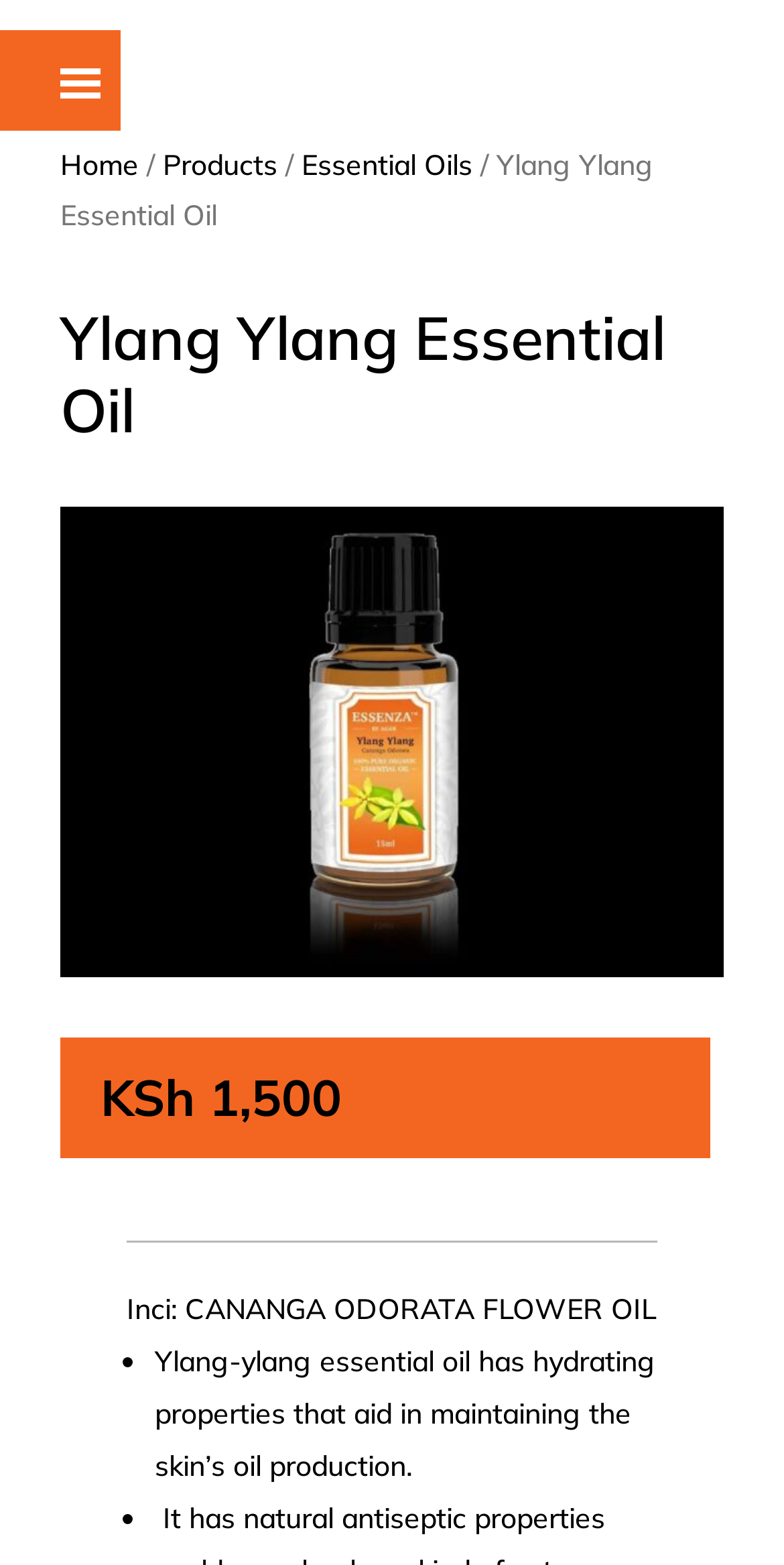Please identify the bounding box coordinates of the element I need to click to follow this instruction: "Click on the My account link".

[0.0, 0.476, 1.0, 0.551]